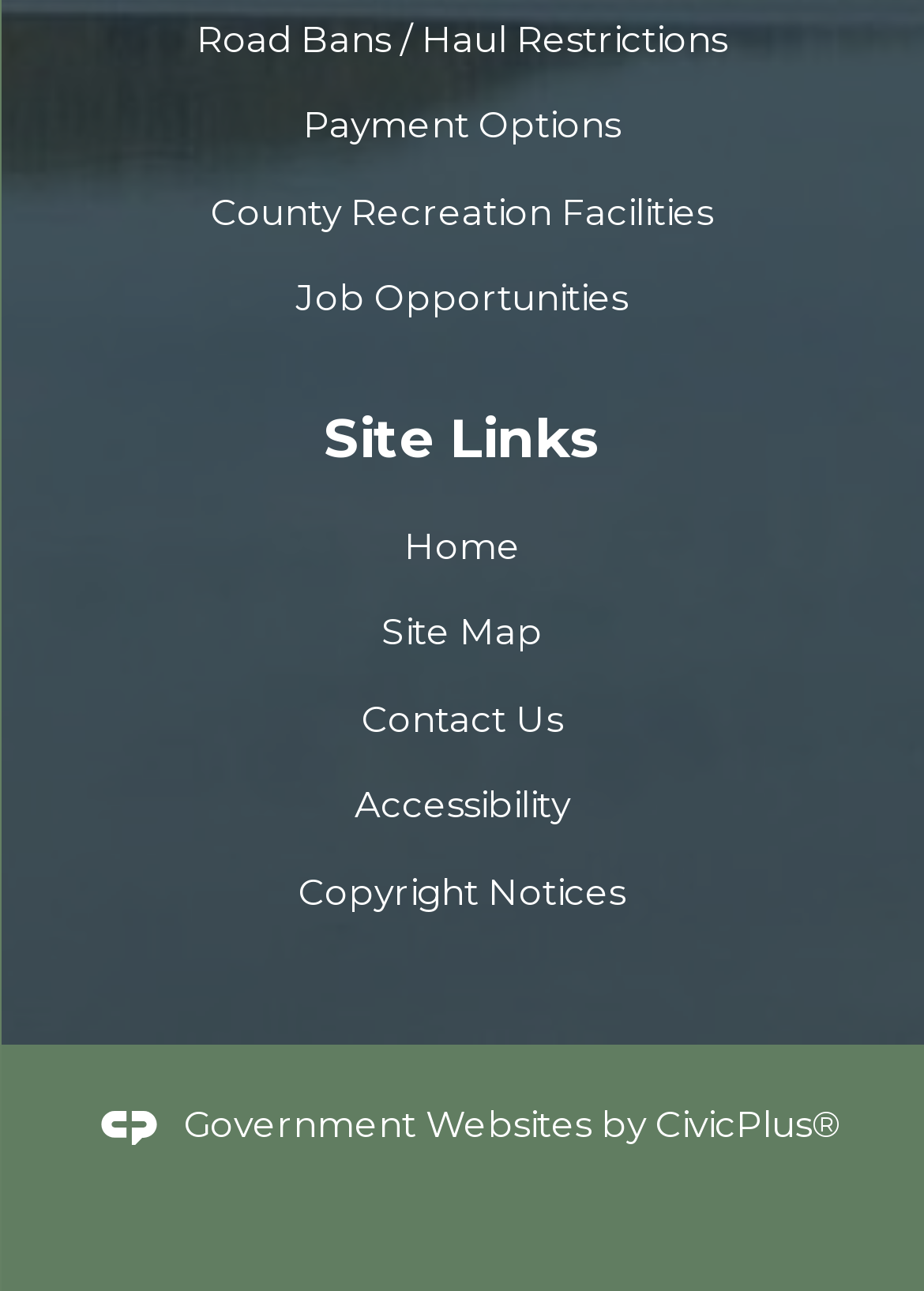Please respond to the question with a concise word or phrase:
How many links are under Site Links?

7